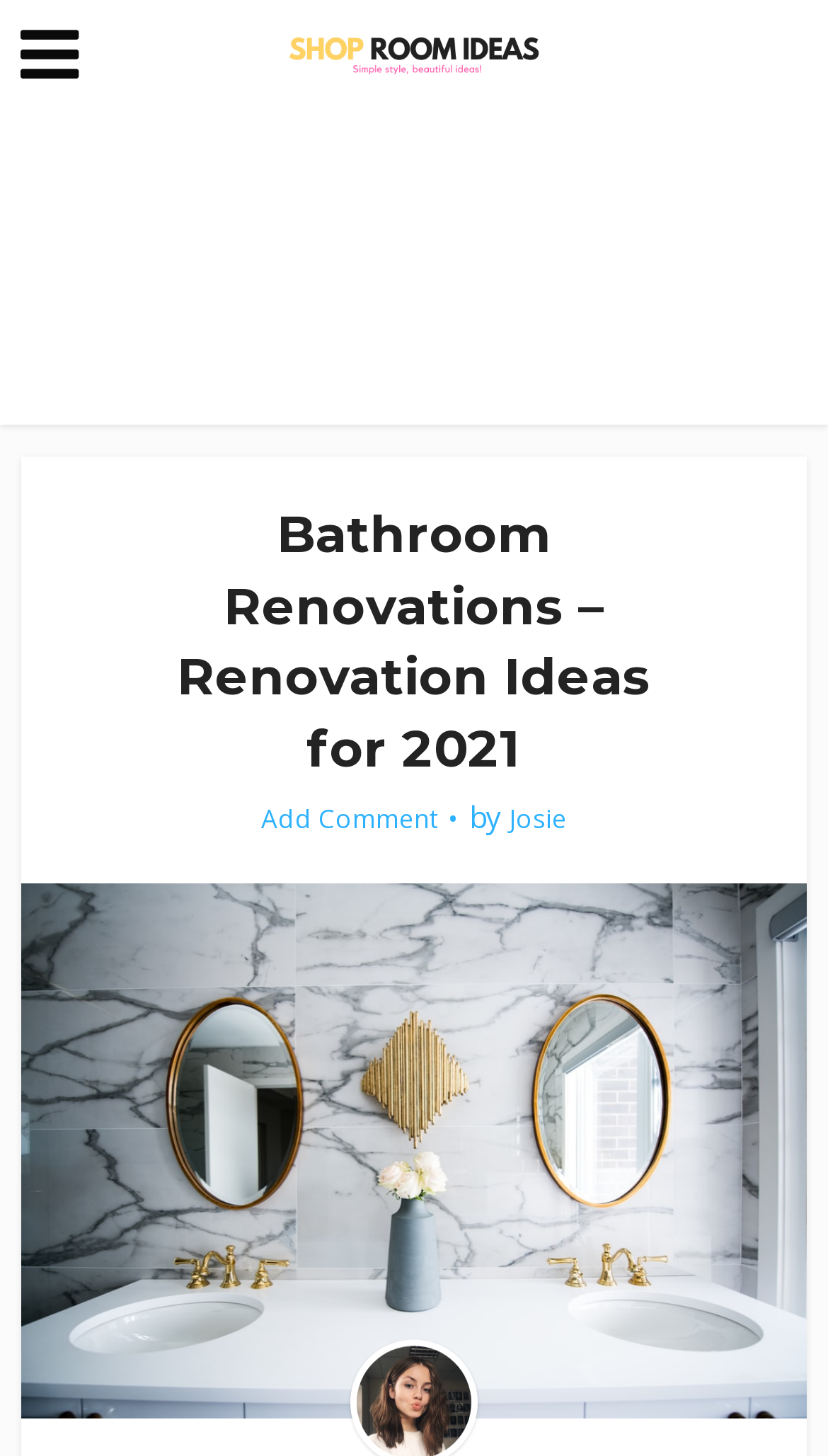Provide the bounding box coordinates of the HTML element described by the text: "Josie".

[0.615, 0.552, 0.685, 0.574]